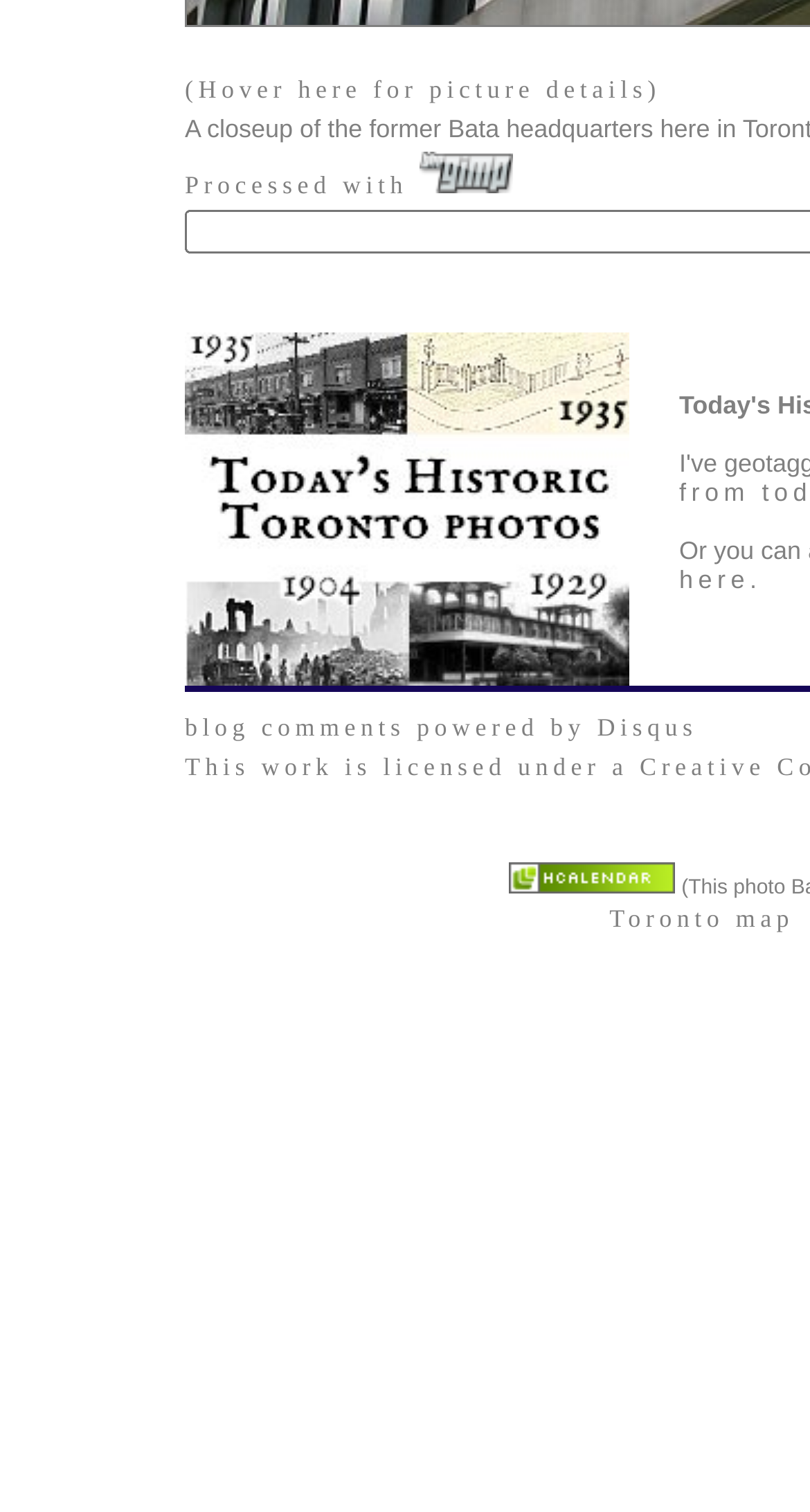Based on the image, please respond to the question with as much detail as possible:
What is the purpose of the link 'blog comments powered by Disqus'?

The link 'blog comments powered by Disqus' is likely used to access the comments section of the blog. Disqus is a popular commenting platform, and the presence of this link suggests that the blog uses Disqus for managing comments.